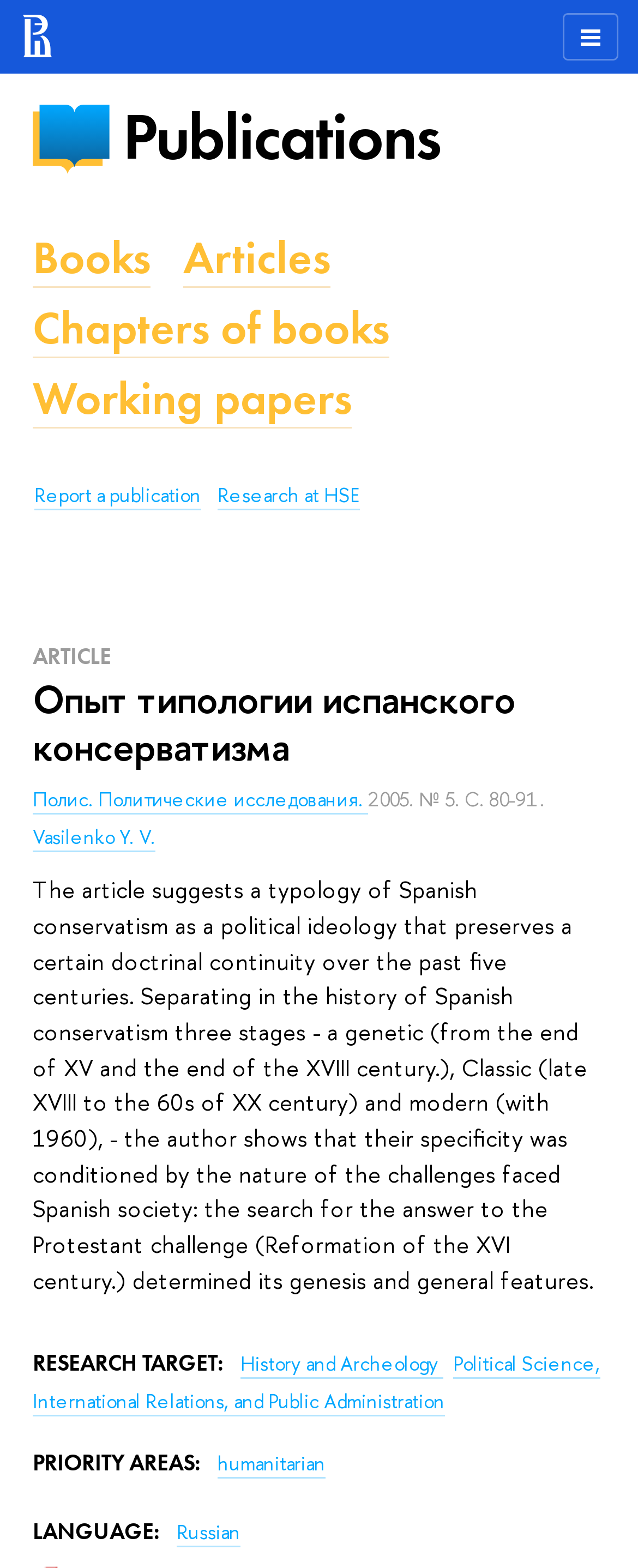Identify the bounding box for the UI element described as: "Working papers". Ensure the coordinates are four float numbers between 0 and 1, formatted as [left, top, right, bottom].

[0.051, 0.236, 0.551, 0.274]